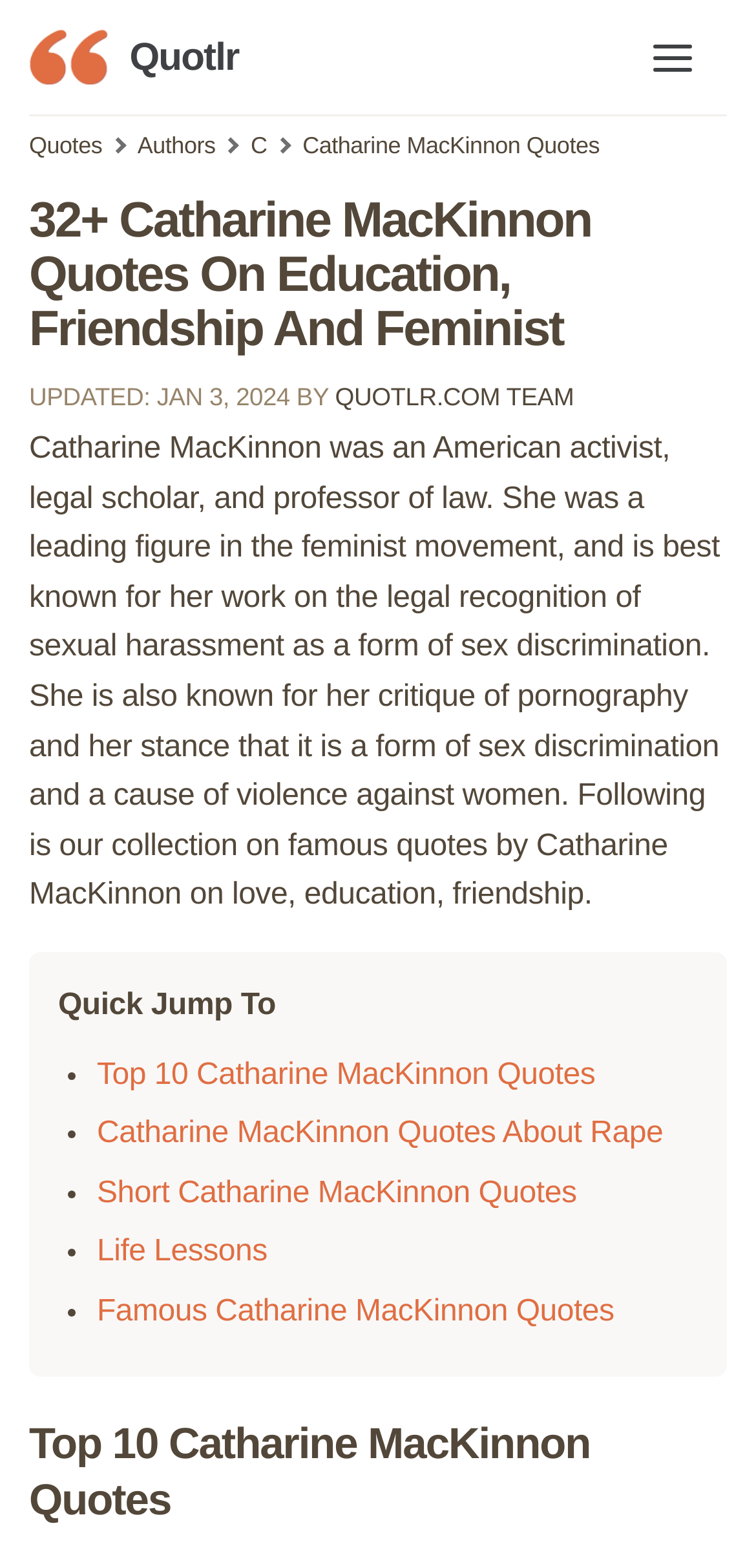Respond to the question below with a single word or phrase:
When was the webpage last updated?

JAN 3, 2024